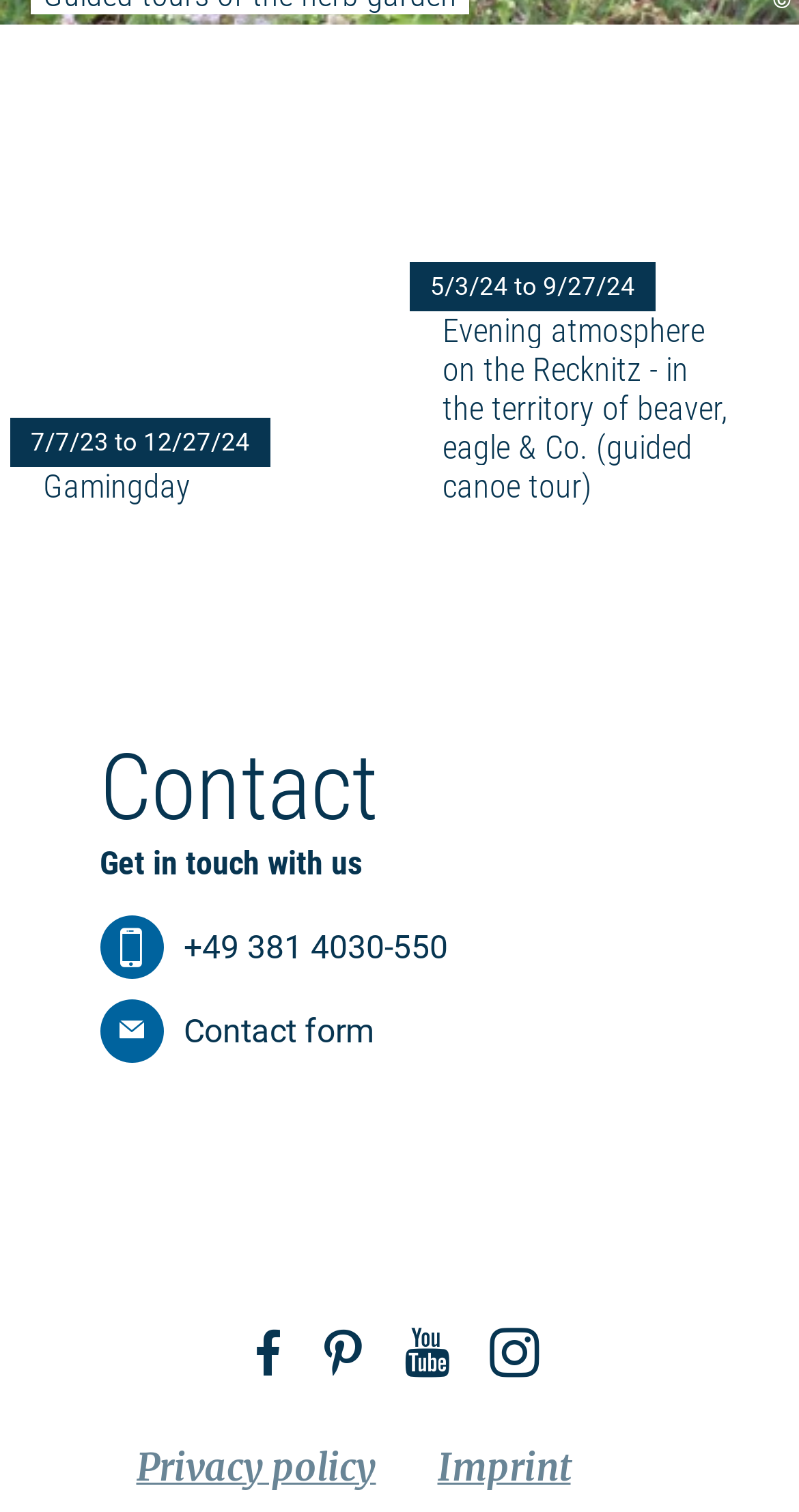Find the bounding box coordinates for the area you need to click to carry out the instruction: "View privacy policy". The coordinates should be four float numbers between 0 and 1, indicated as [left, top, right, bottom].

[0.171, 0.954, 0.471, 0.985]